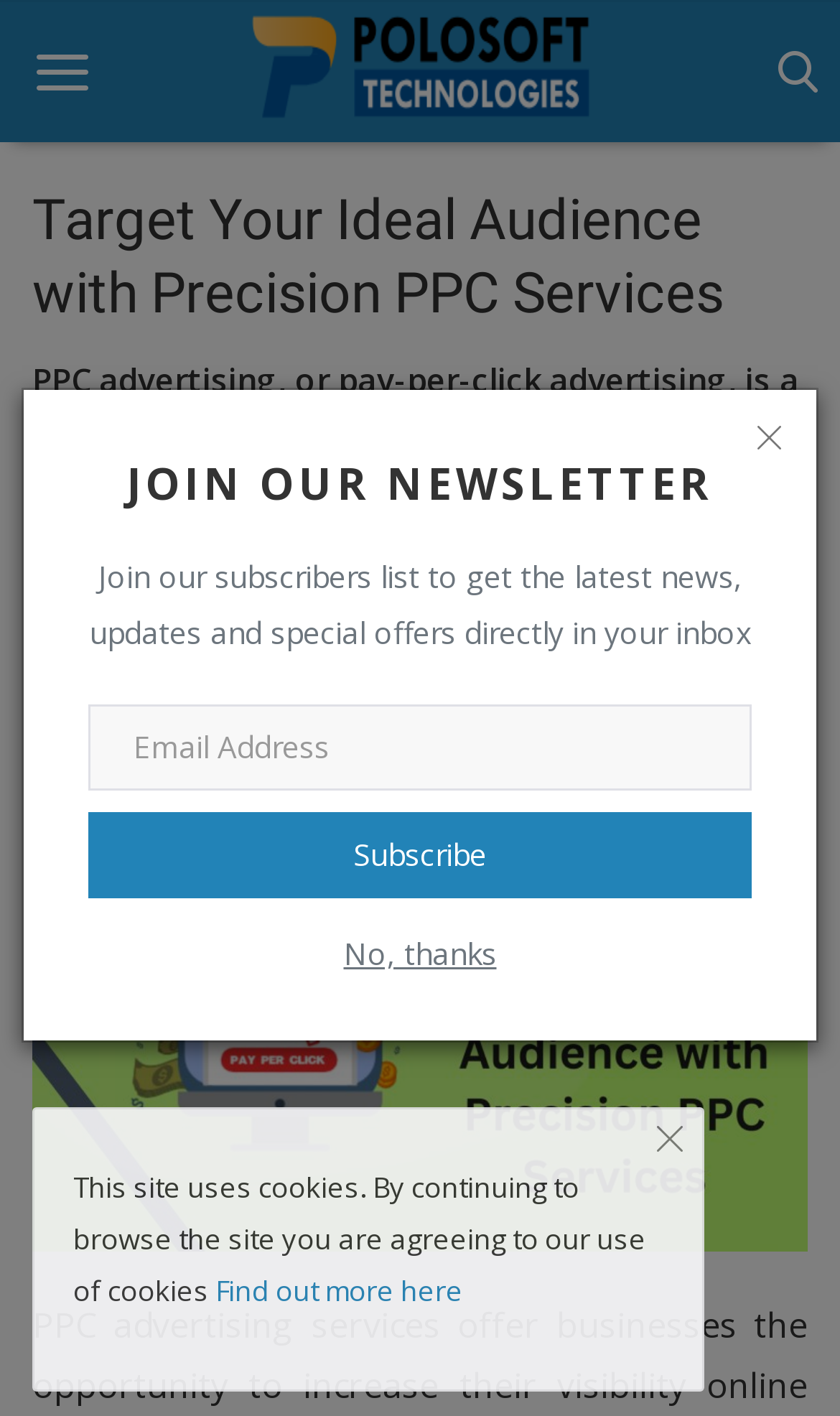What is the headline of the webpage?

Target Your Ideal Audience with Precision PPC Services